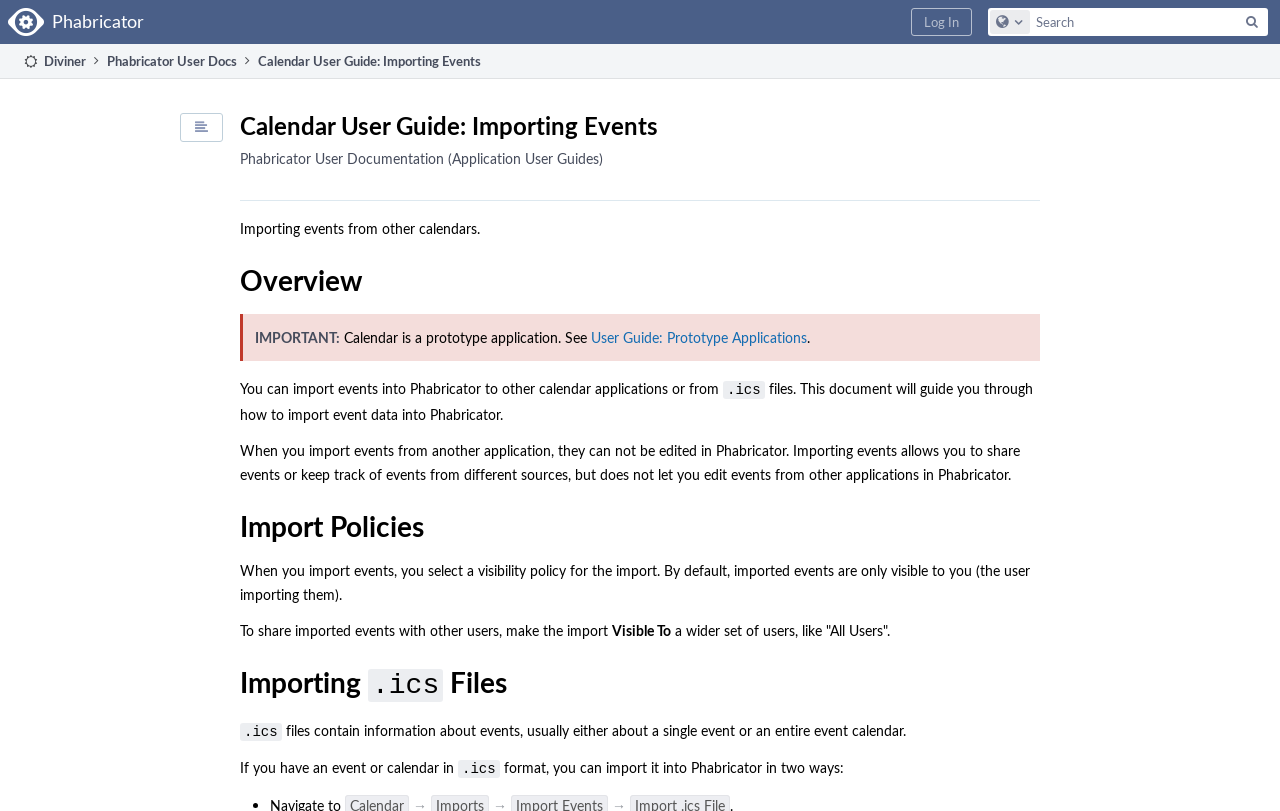From the webpage screenshot, predict the bounding box coordinates (top-left x, top-left y, bottom-right x, bottom-right y) for the UI element described here: input value="Search" parent_node: Search name="query"

[0.772, 0.01, 0.991, 0.044]